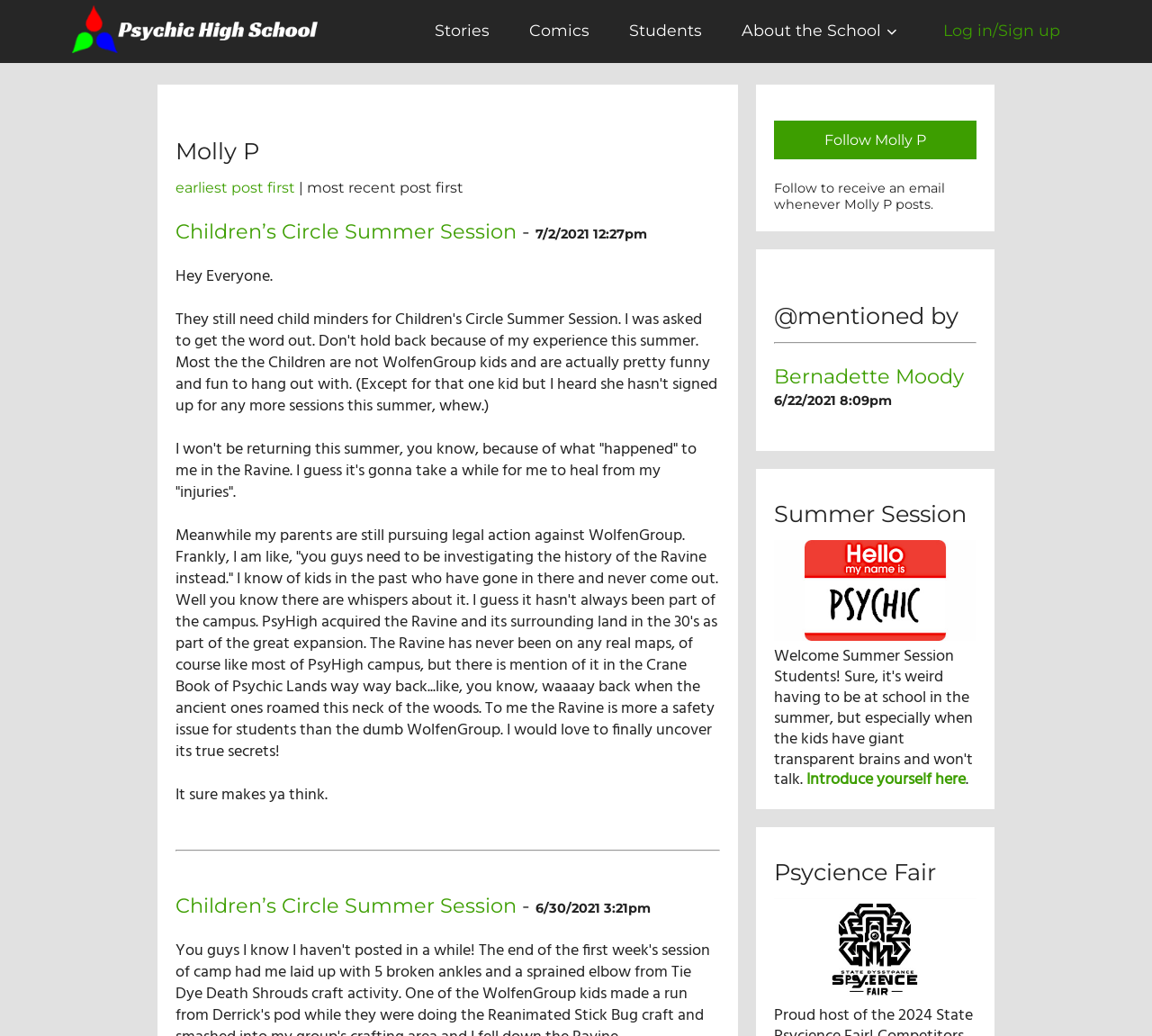Locate the bounding box for the described UI element: "Stories". Ensure the coordinates are four float numbers between 0 and 1, formatted as [left, top, right, bottom].

[0.36, 0.0, 0.442, 0.059]